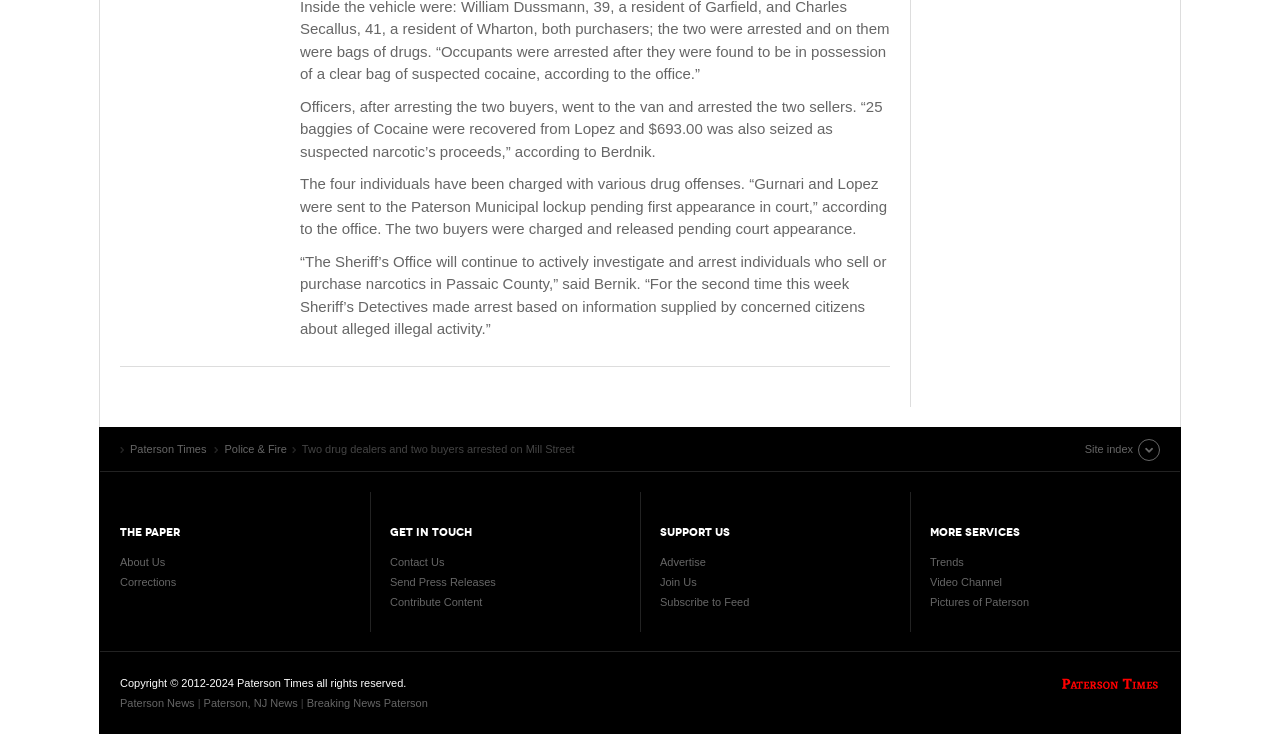Please identify the bounding box coordinates of the element on the webpage that should be clicked to follow this instruction: "Check 'Copyright information'". The bounding box coordinates should be given as four float numbers between 0 and 1, formatted as [left, top, right, bottom].

[0.094, 0.922, 0.317, 0.939]